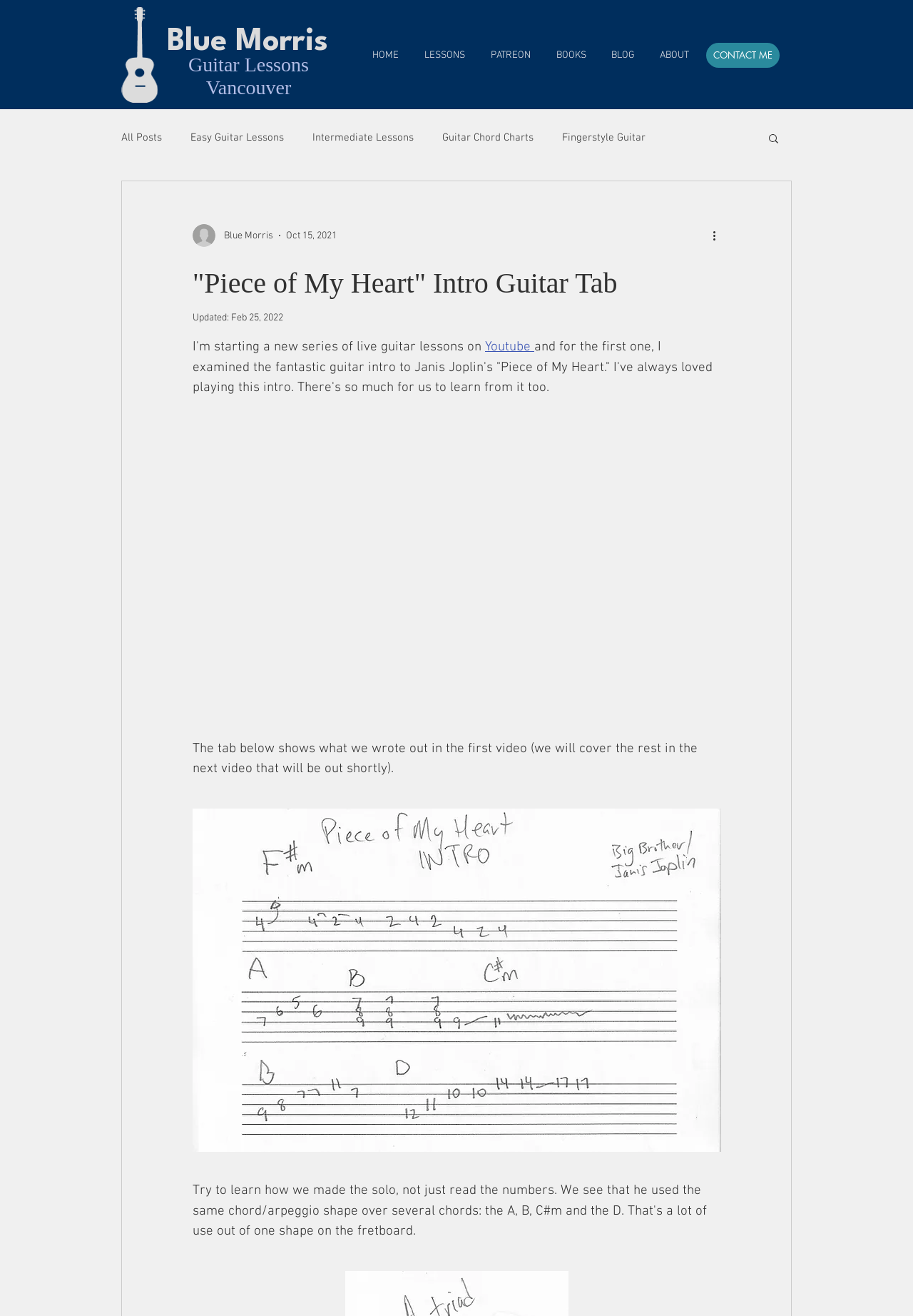Using the information from the screenshot, answer the following question thoroughly:
Who is the guitar teacher?

The webpage has a heading 'Blue Morris' which suggests that Blue Morris is the guitar teacher. This is further supported by the link 'Blue Morris' which is likely a link to the teacher's profile or website.